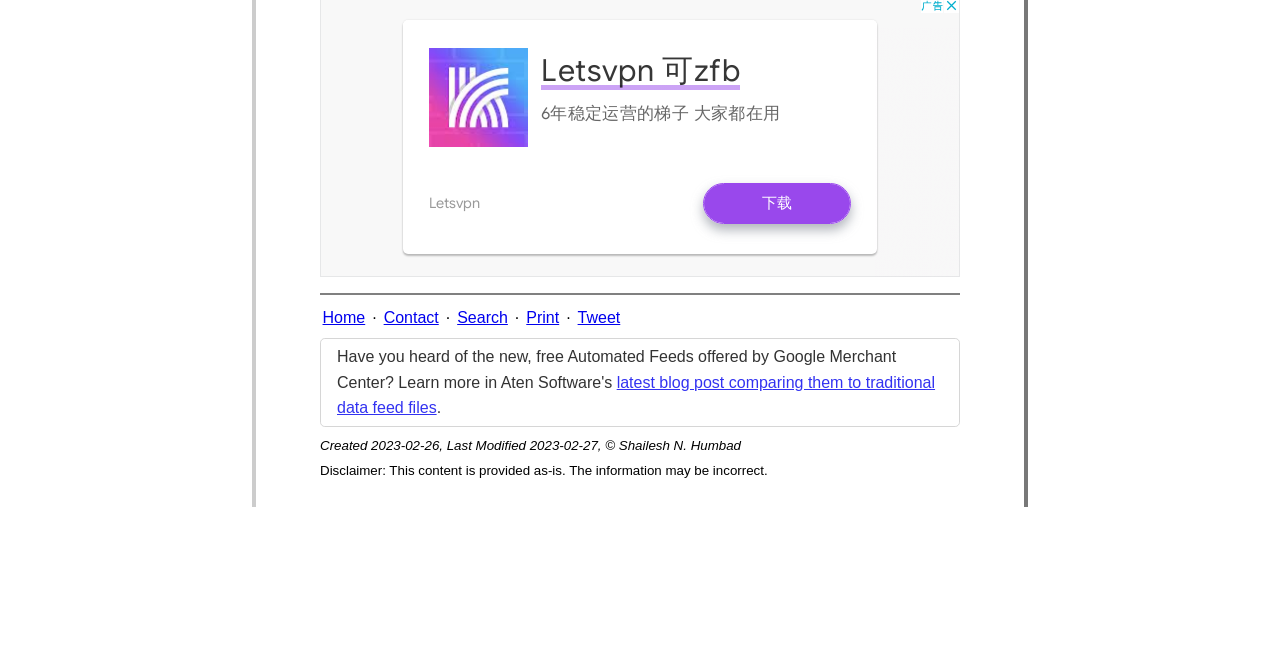How many links are in the top navigation bar?
Based on the image, respond with a single word or phrase.

5